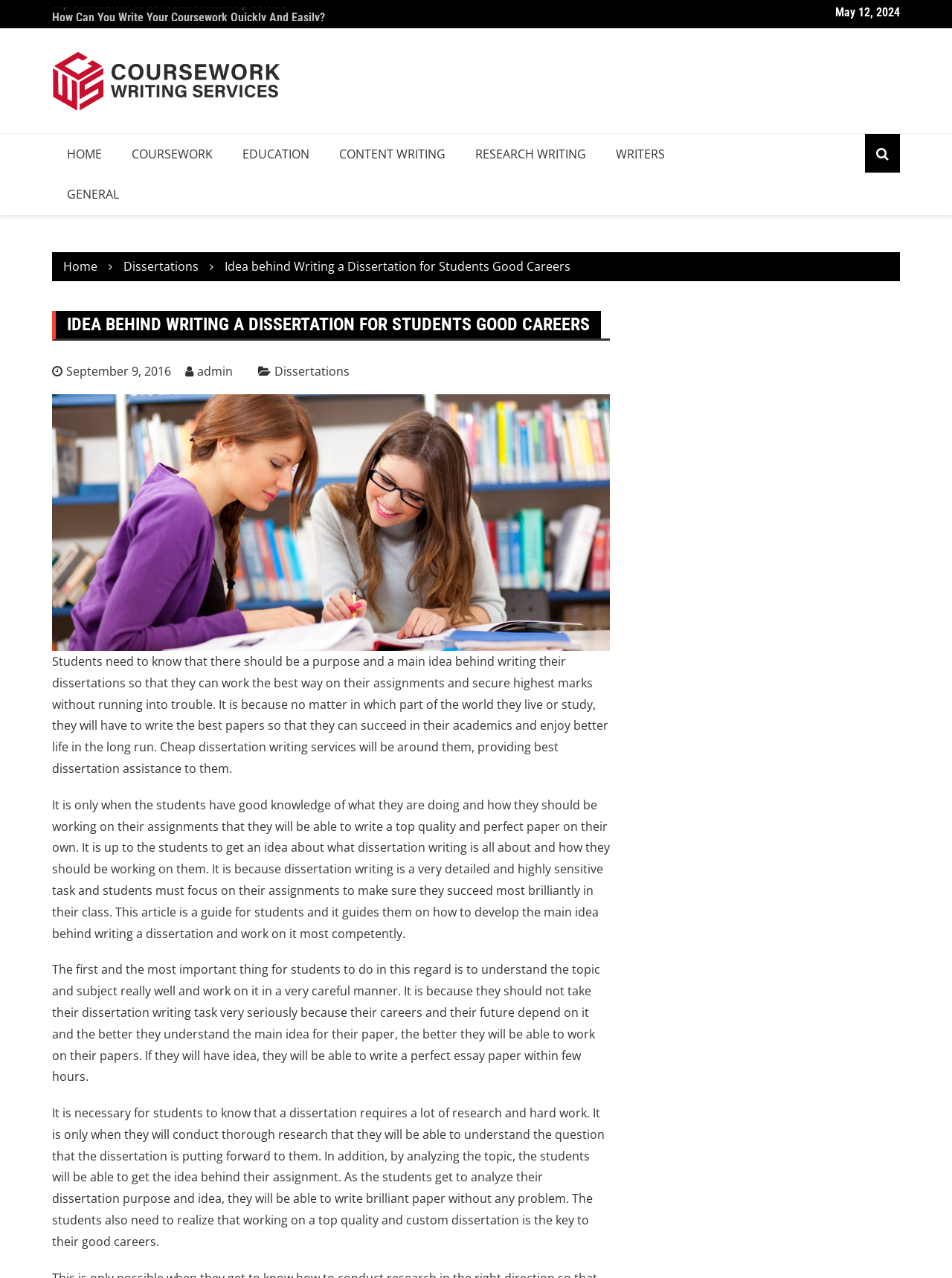Carefully examine the image and provide an in-depth answer to the question: What should students do to write a perfect paper?

The webpage guides students on how to develop the main idea behind writing a dissertation and work on it most competently. The first and the most important thing for students to do in this regard is to understand the topic and subject really well and work on it in a very careful manner.